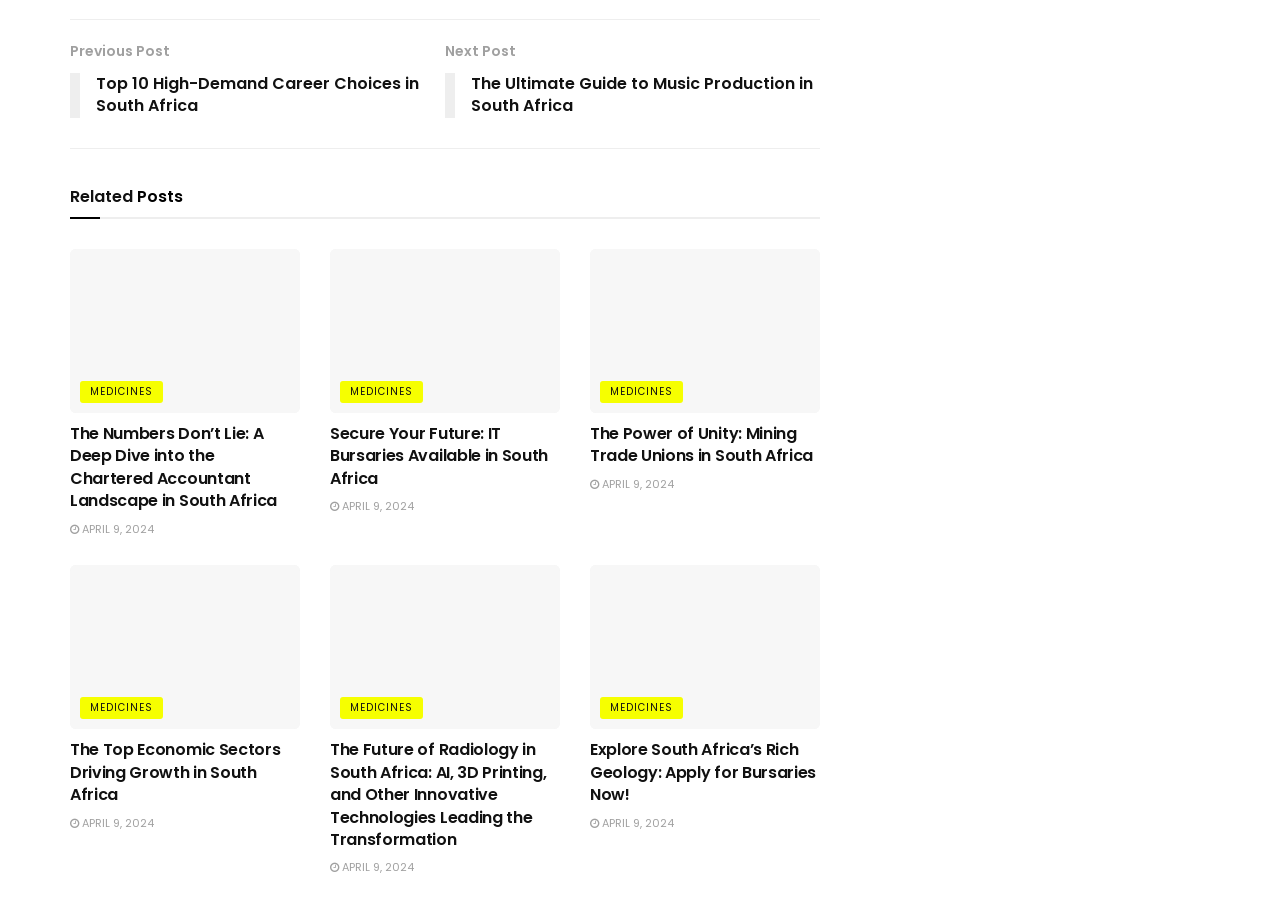Please pinpoint the bounding box coordinates for the region I should click to adhere to this instruction: "Explore the article 'The Power of Unity: Mining Trade Unions in South Africa'".

[0.461, 0.269, 0.641, 0.447]